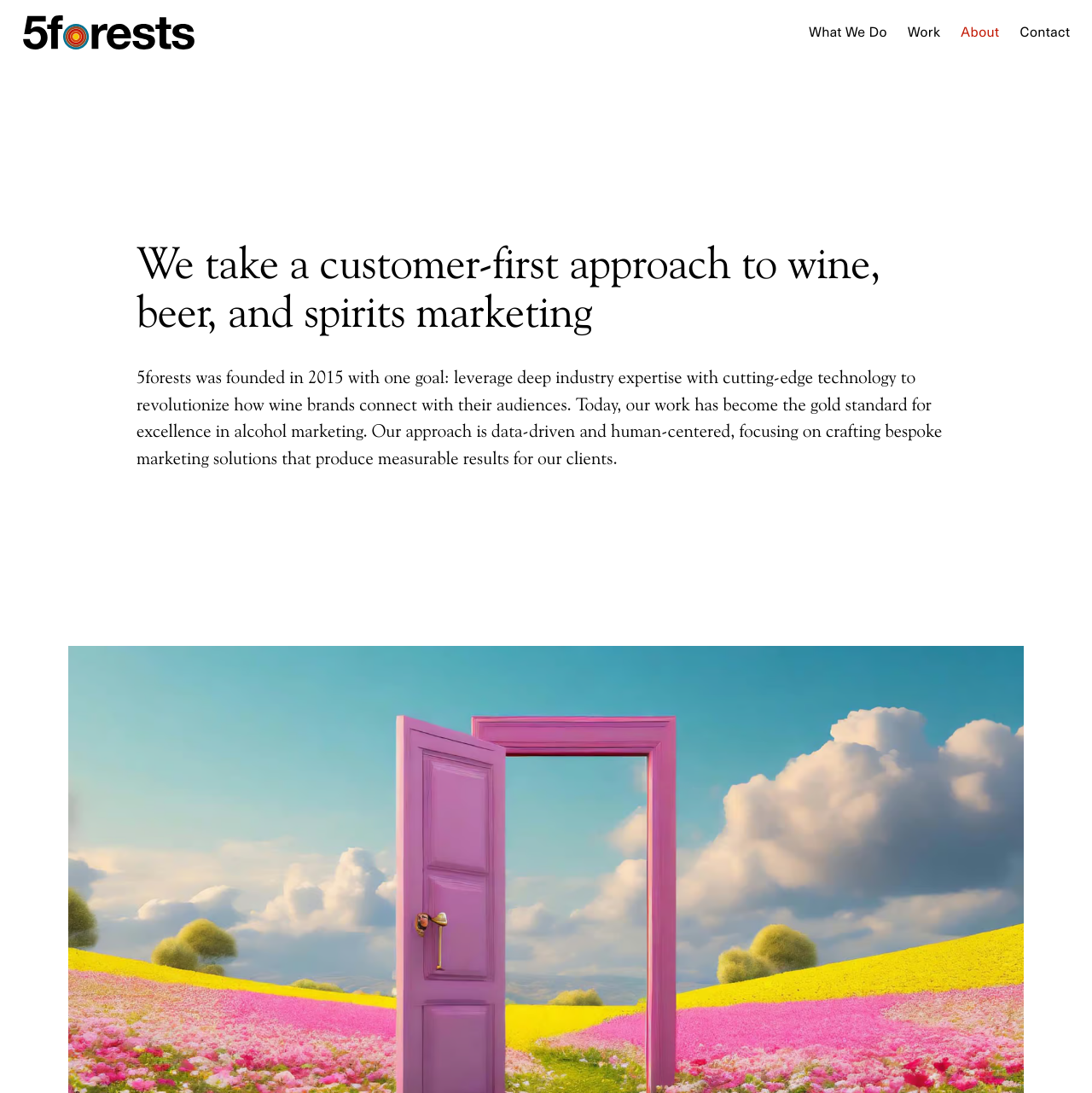When was 5forests founded?
From the details in the image, answer the question comprehensively.

The StaticText element states that '5forests was founded in 2015...', which clearly indicates that 5forests was founded in 2015.